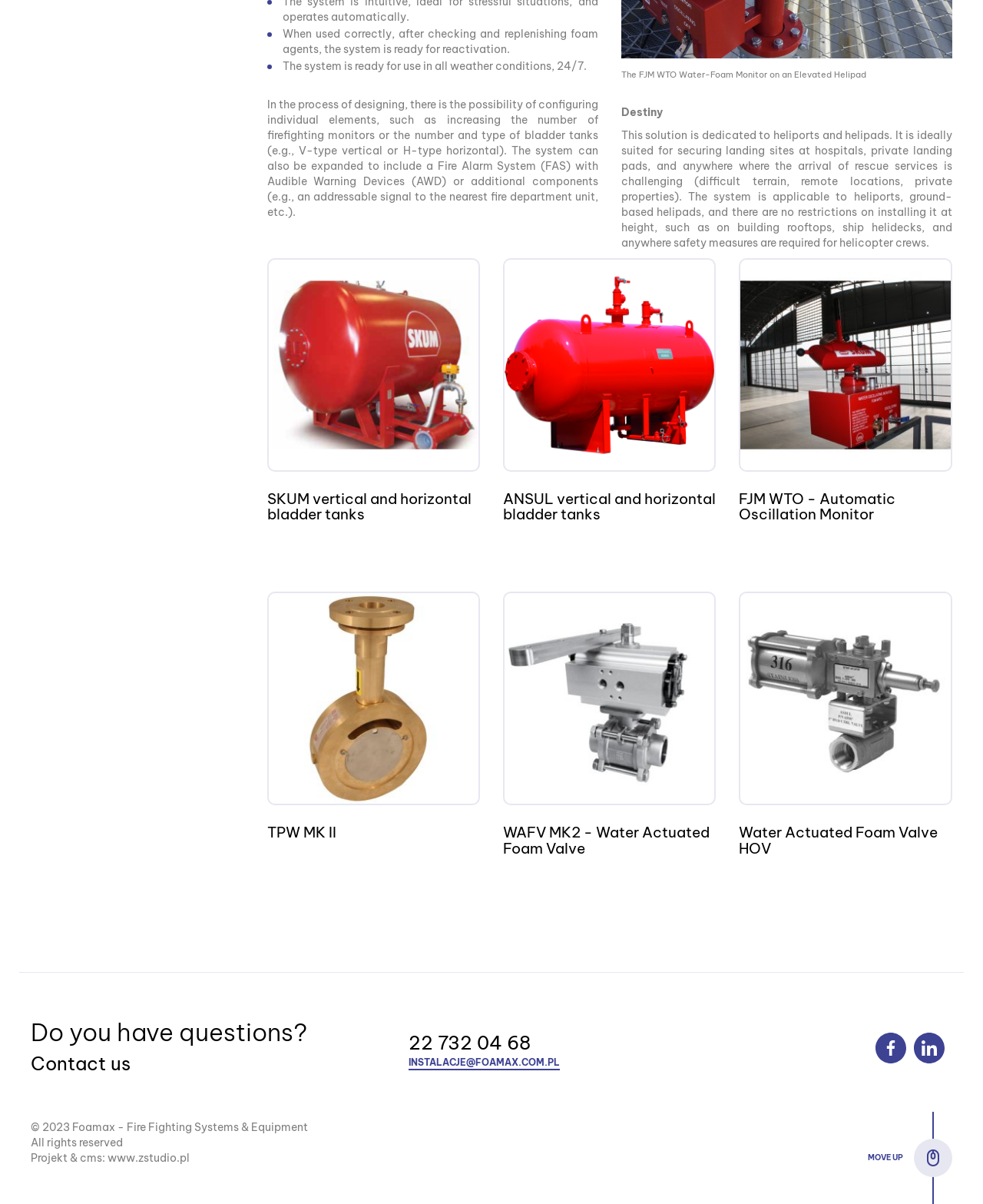Specify the bounding box coordinates of the element's area that should be clicked to execute the given instruction: "Contact us by phone". The coordinates should be four float numbers between 0 and 1, i.e., [left, top, right, bottom].

[0.416, 0.855, 0.68, 0.877]